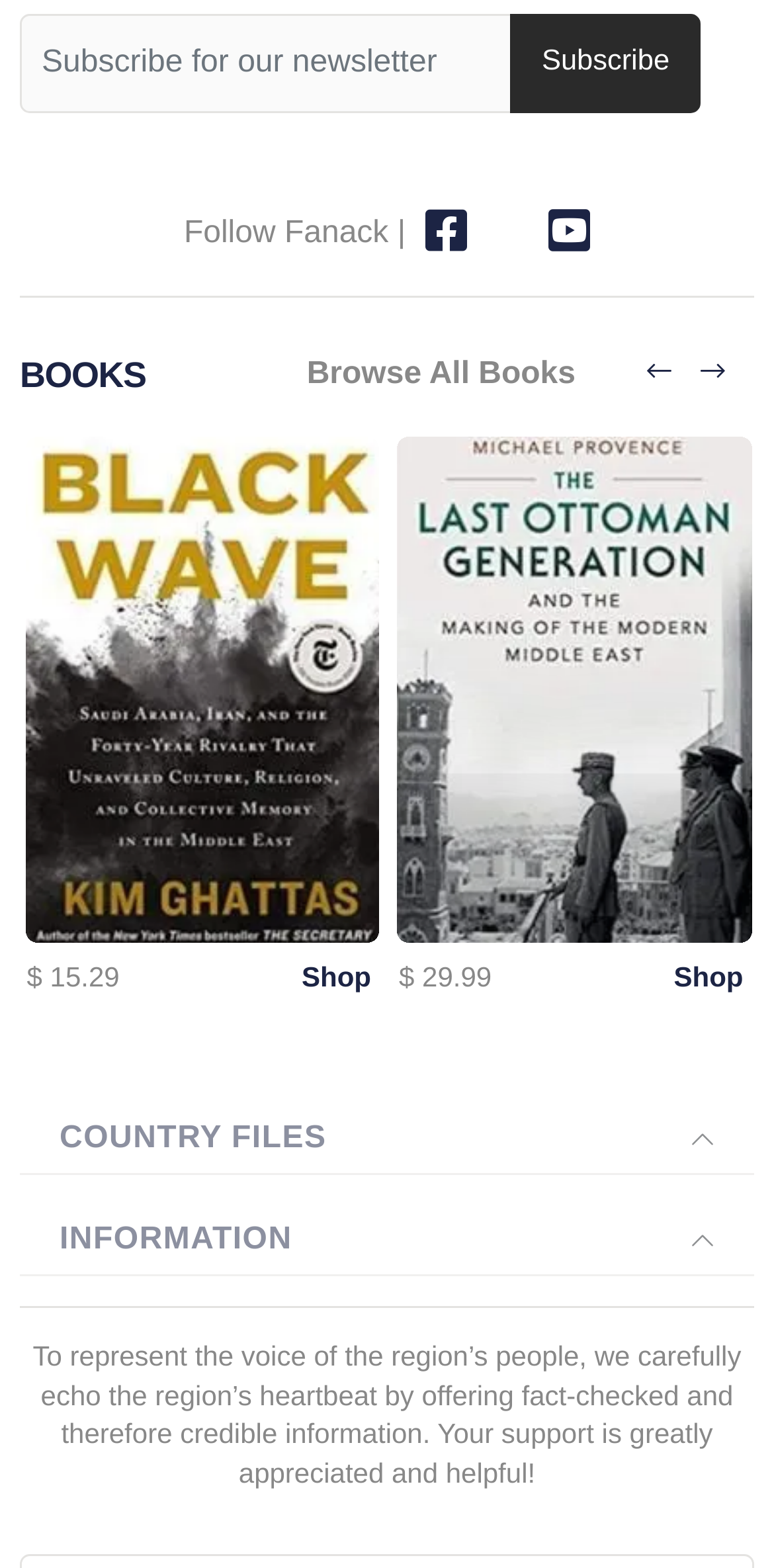What is the function of the buttons at the bottom?
Look at the webpage screenshot and answer the question with a detailed explanation.

The buttons at the bottom, labeled 'Previous' and 'Next', are likely used for navigation, allowing users to move through a list of items, such as books or pages.